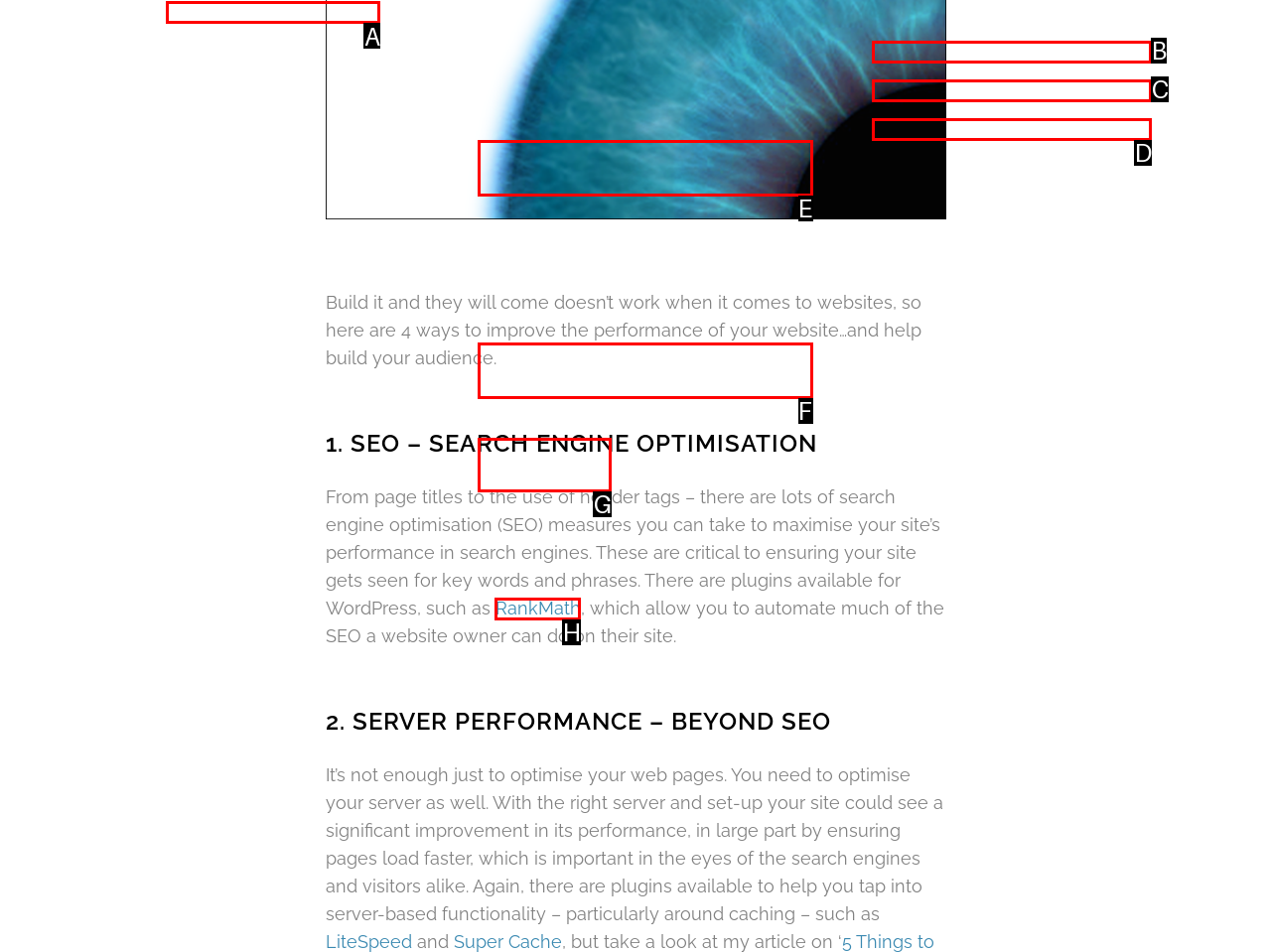Identify which HTML element aligns with the description: Données Personnelles
Answer using the letter of the correct choice from the options available.

C